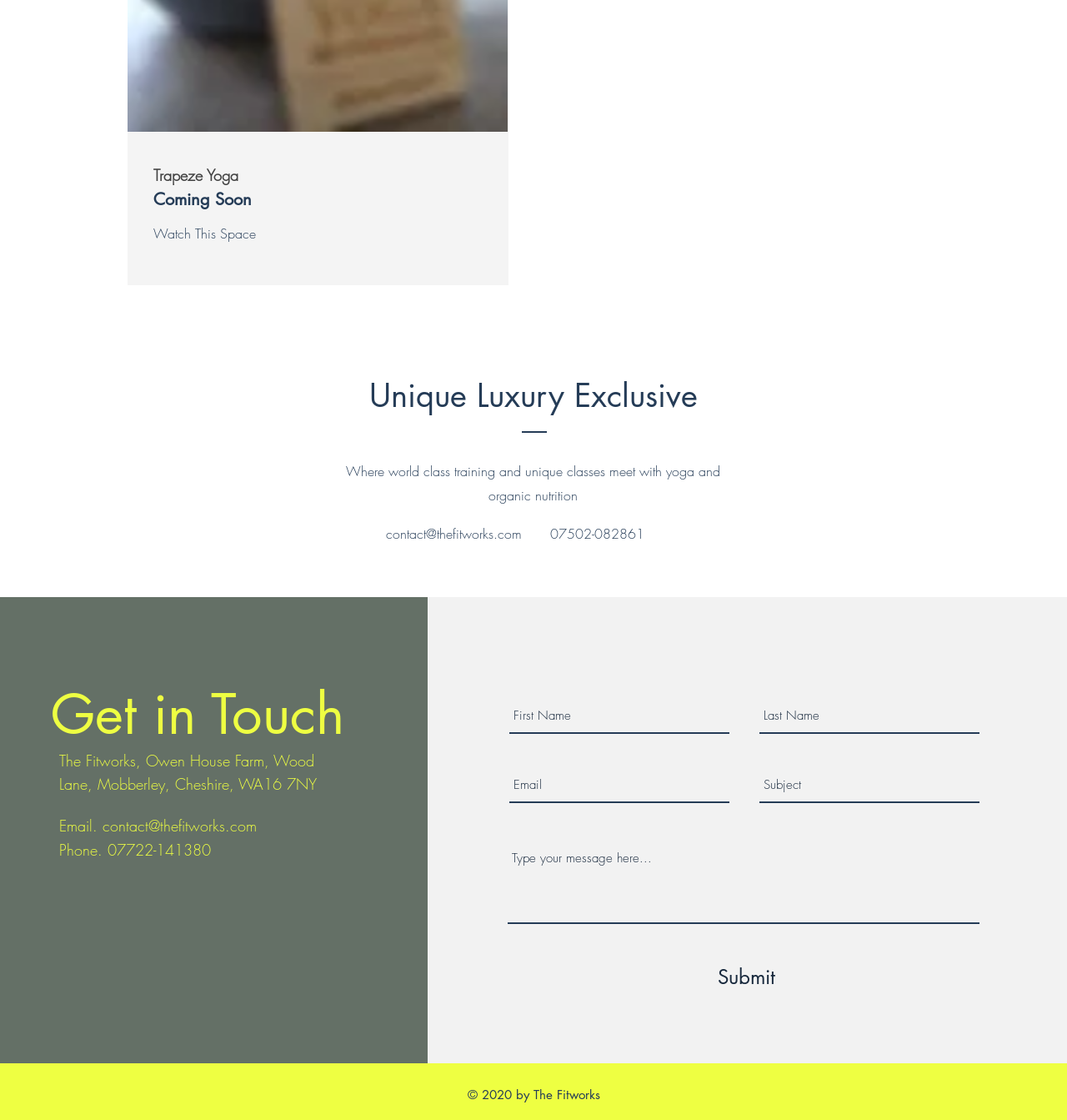Please specify the bounding box coordinates of the clickable section necessary to execute the following command: "enter first name".

[0.477, 0.625, 0.684, 0.655]